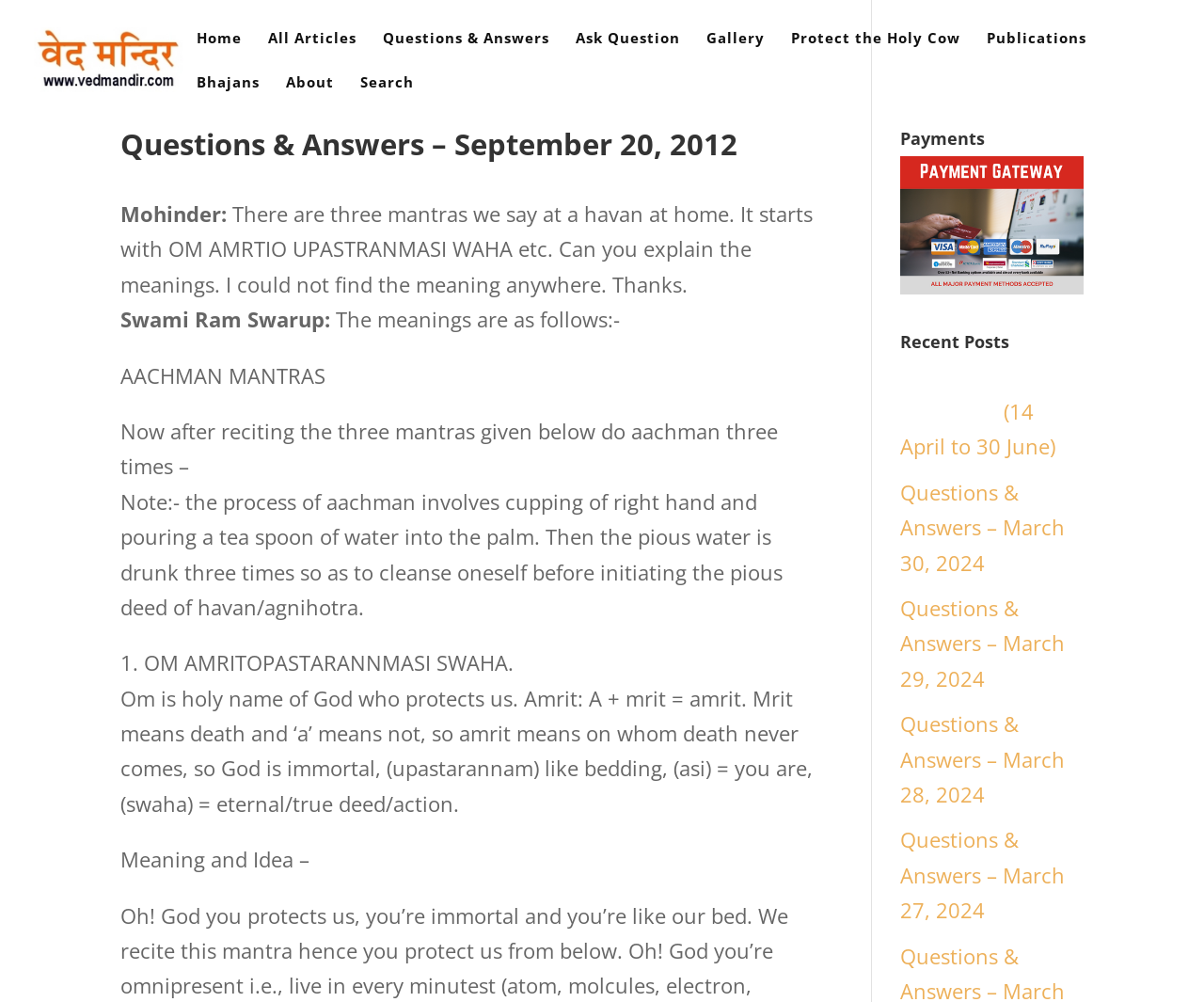Provide the bounding box coordinates for the area that should be clicked to complete the instruction: "View the 'Gallery'".

[0.587, 0.031, 0.635, 0.075]